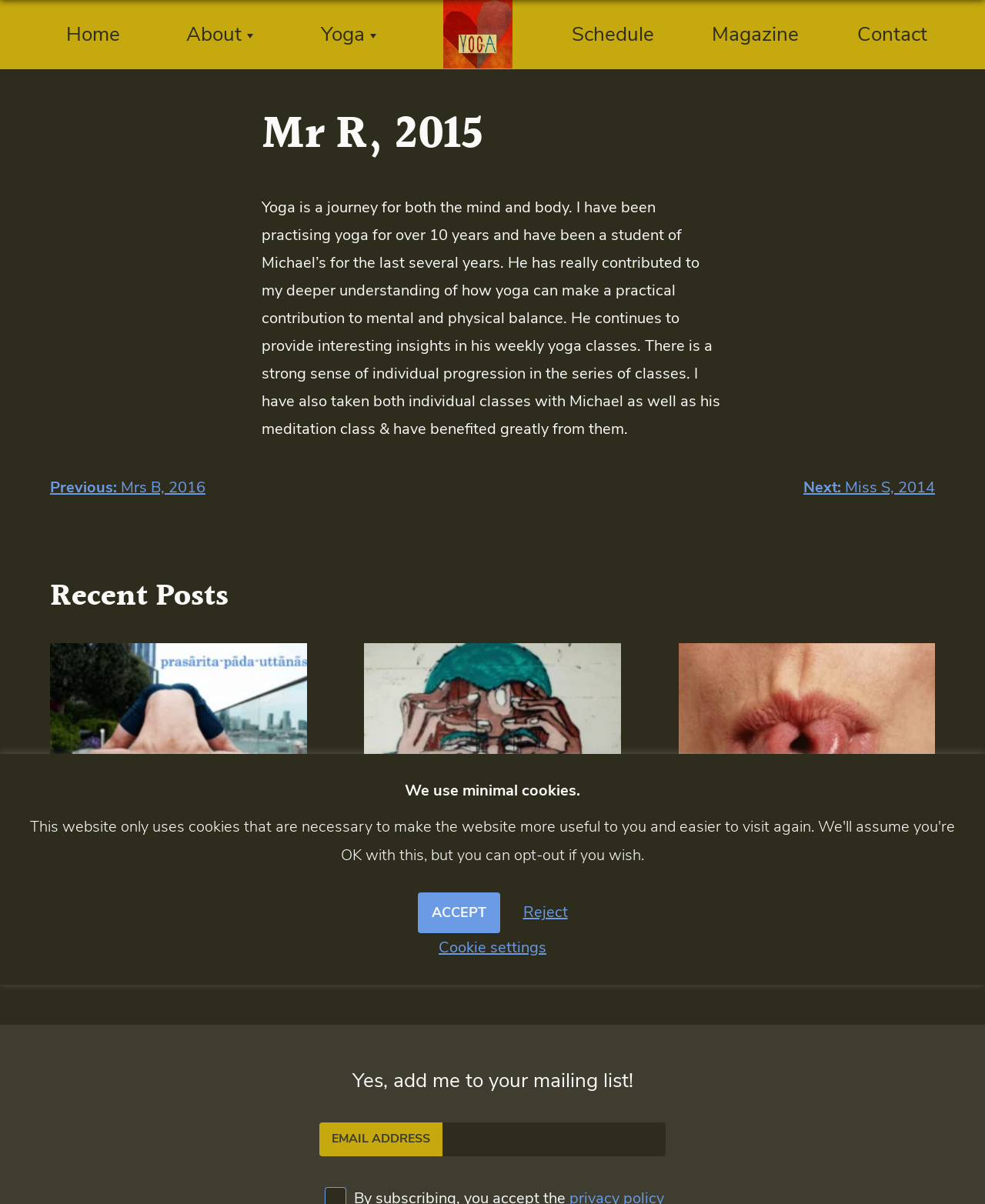Please specify the bounding box coordinates for the clickable region that will help you carry out the instruction: "Click the 'Home' link".

[0.059, 0.014, 0.13, 0.044]